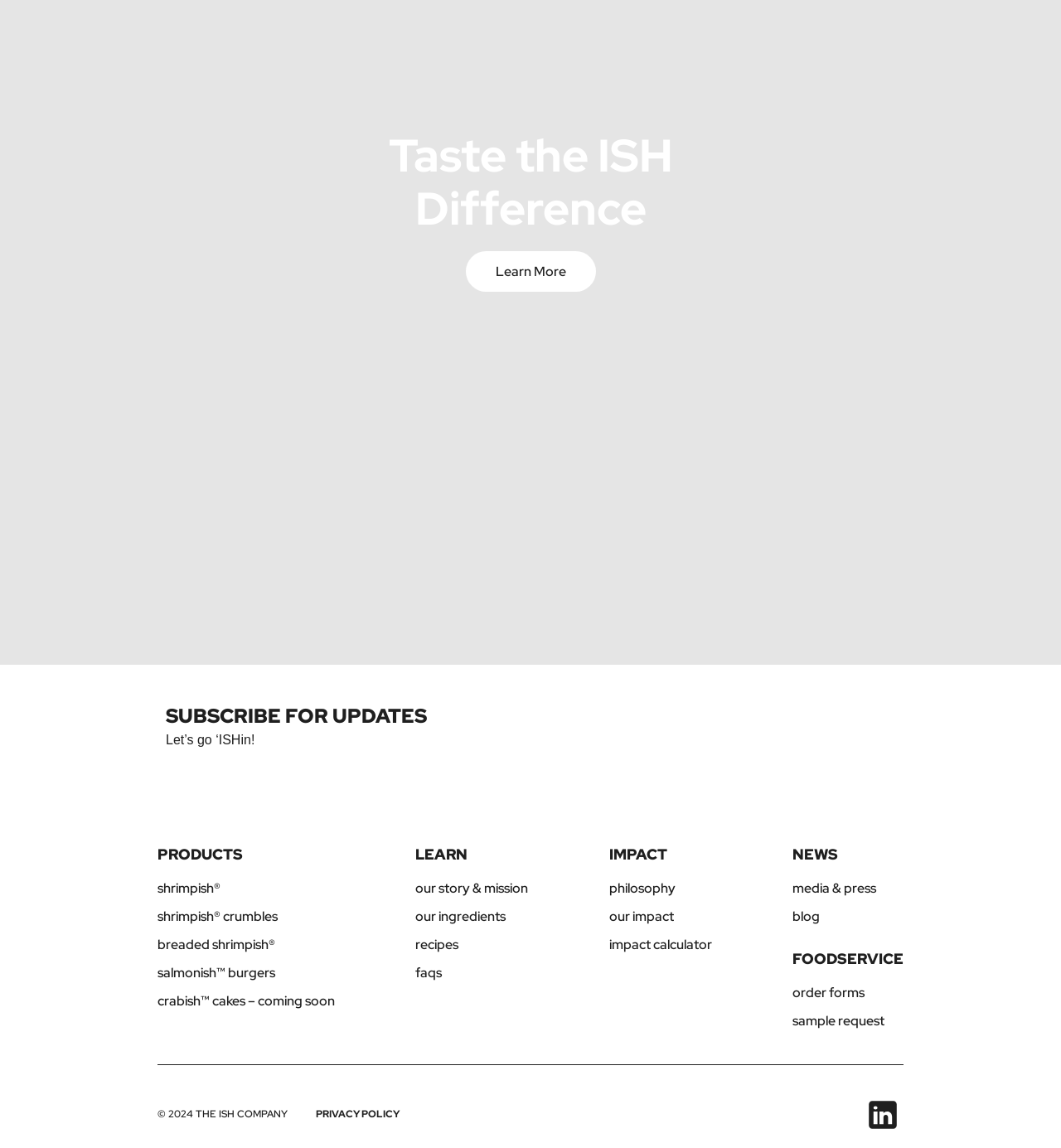What is the 'FOODSERVICE' section for?
Answer the question with a detailed and thorough explanation.

The 'FOODSERVICE' section contains links to 'order forms' and 'sample request', suggesting that it is intended for customers or businesses to order or sample ISH products for food service purposes.